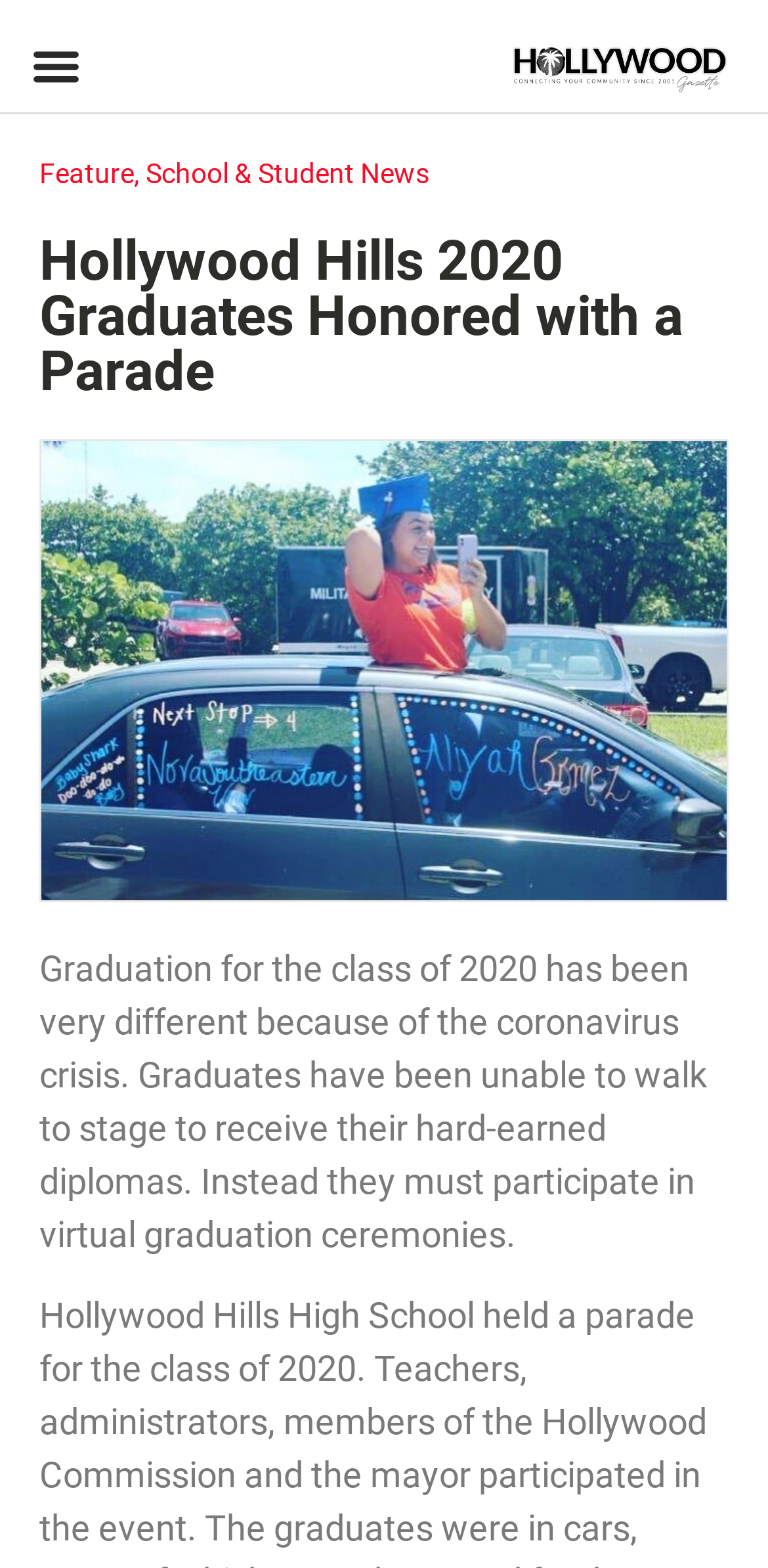Find the bounding box coordinates for the UI element whose description is: "School & Student News". The coordinates should be four float numbers between 0 and 1, in the format [left, top, right, bottom].

[0.19, 0.101, 0.559, 0.121]